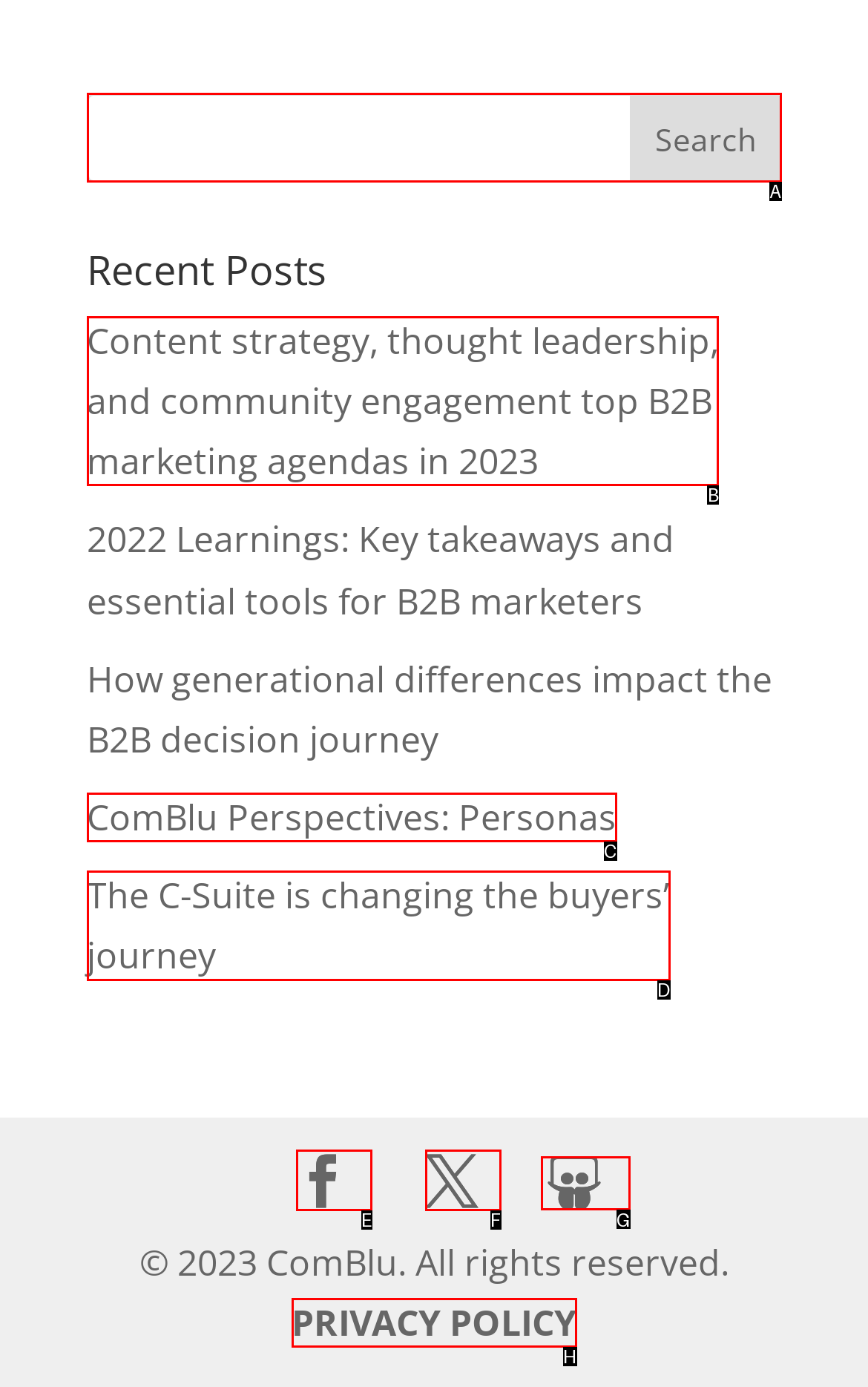Which UI element should be clicked to perform the following task: Read recent post about content strategy? Answer with the corresponding letter from the choices.

B